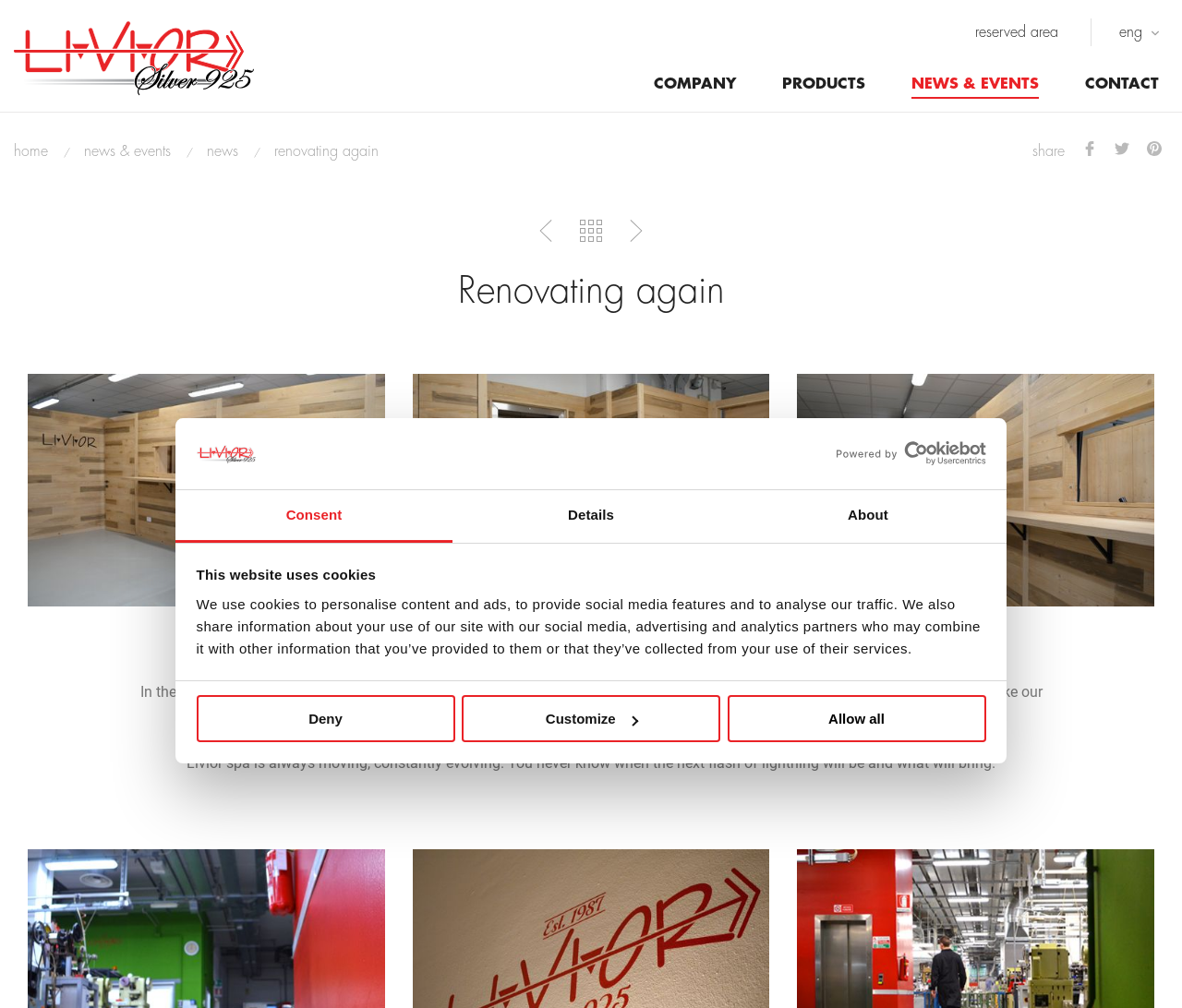Find the bounding box coordinates for the UI element whose description is: "News & Events". The coordinates should be four float numbers between 0 and 1, in the format [left, top, right, bottom].

[0.071, 0.143, 0.148, 0.158]